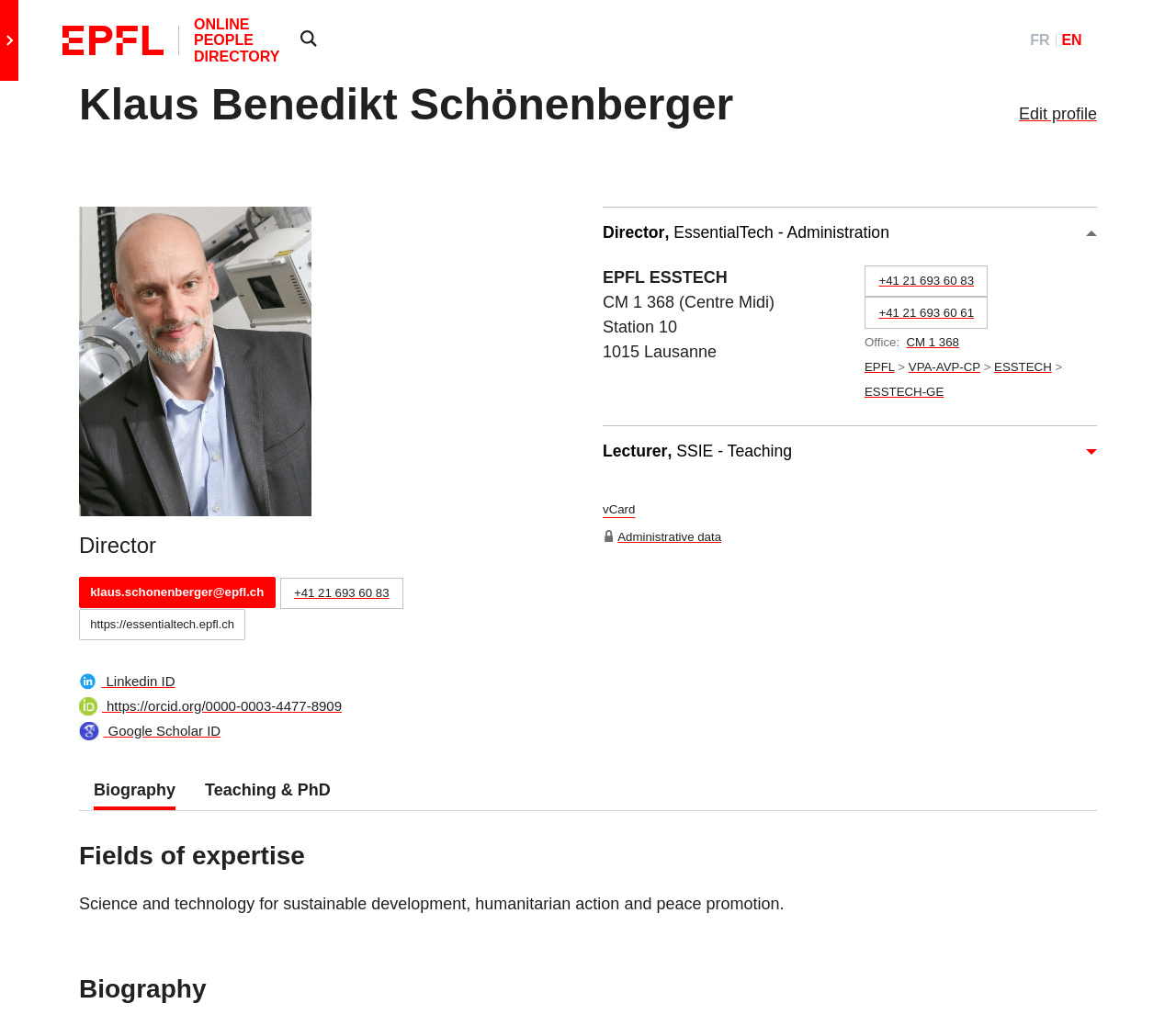Locate the bounding box coordinates of the clickable part needed for the task: "Go to main site".

[0.0, 0.0, 0.016, 0.079]